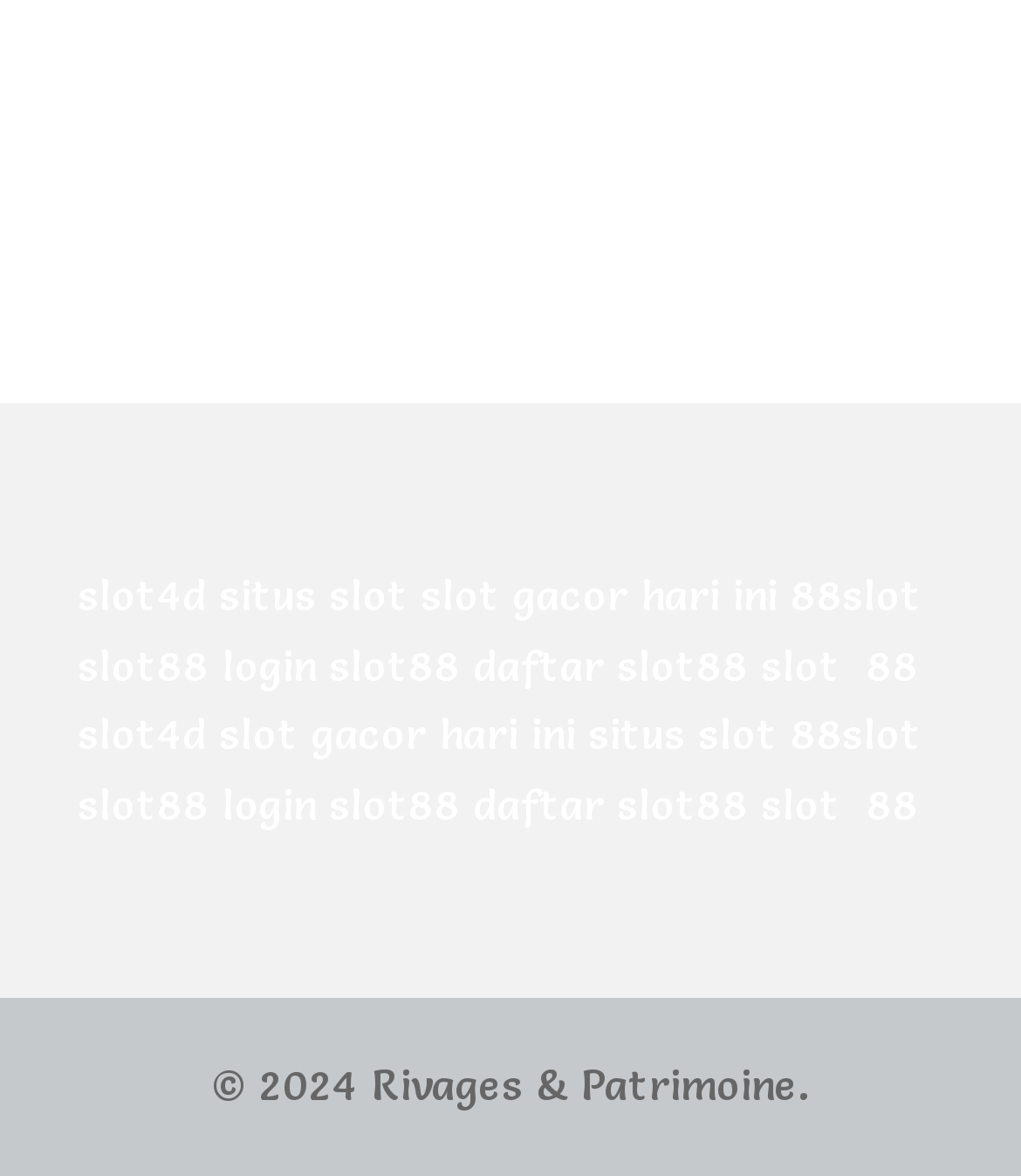Find the bounding box coordinates of the clickable element required to execute the following instruction: "login to 'login slot88'". Provide the coordinates as four float numbers between 0 and 1, i.e., [left, top, right, bottom].

[0.651, 0.163, 0.885, 0.207]